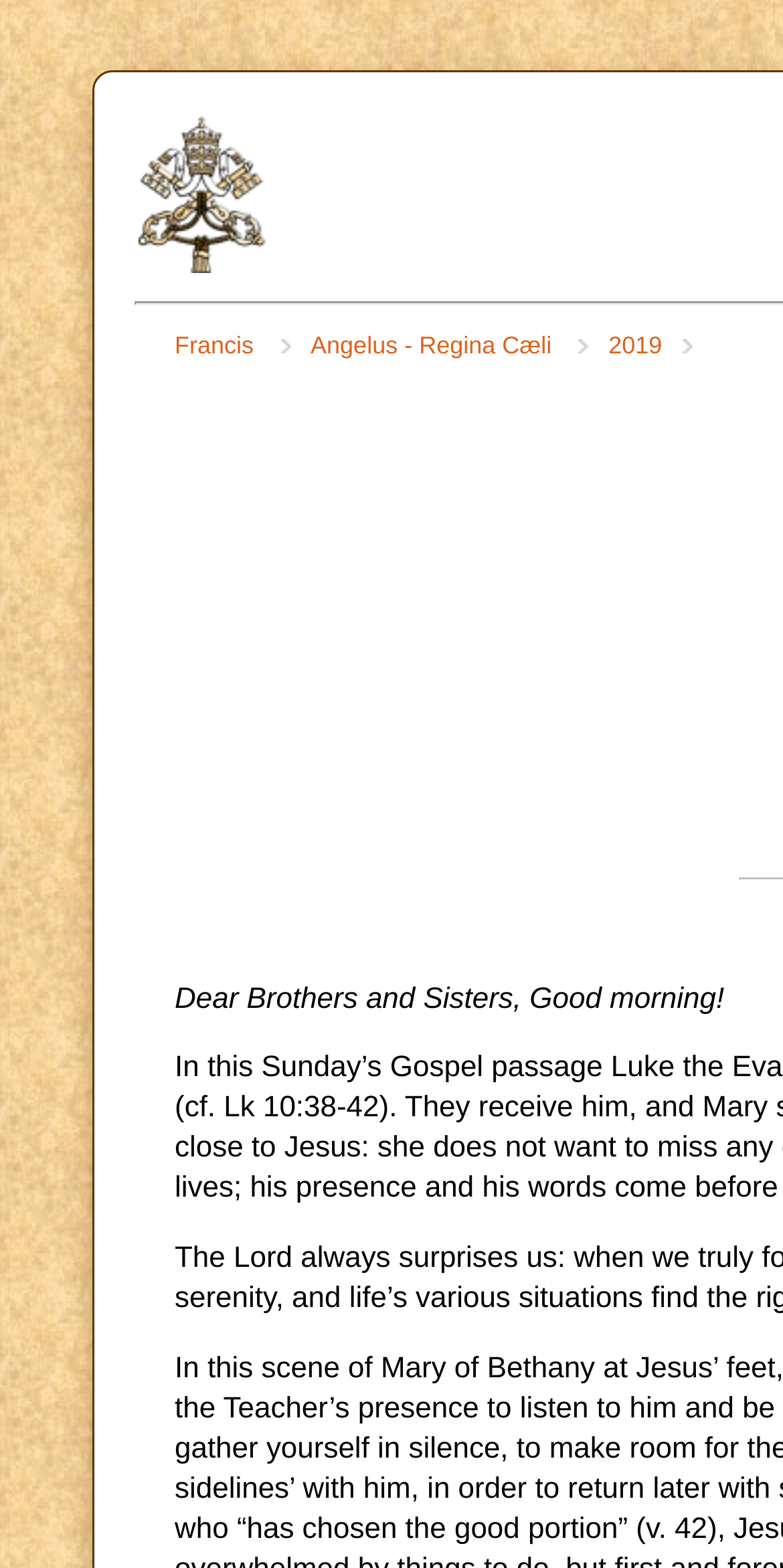Review the image closely and give a comprehensive answer to the question: What is the speaker's greeting?

The speaker's greeting can be found in the StaticText element with the text 'Dear Brothers and Sisters, Good morning!' at coordinates [0.223, 0.627, 0.925, 0.647]. This suggests that the speaker is addressing an audience and starting with a friendly greeting.